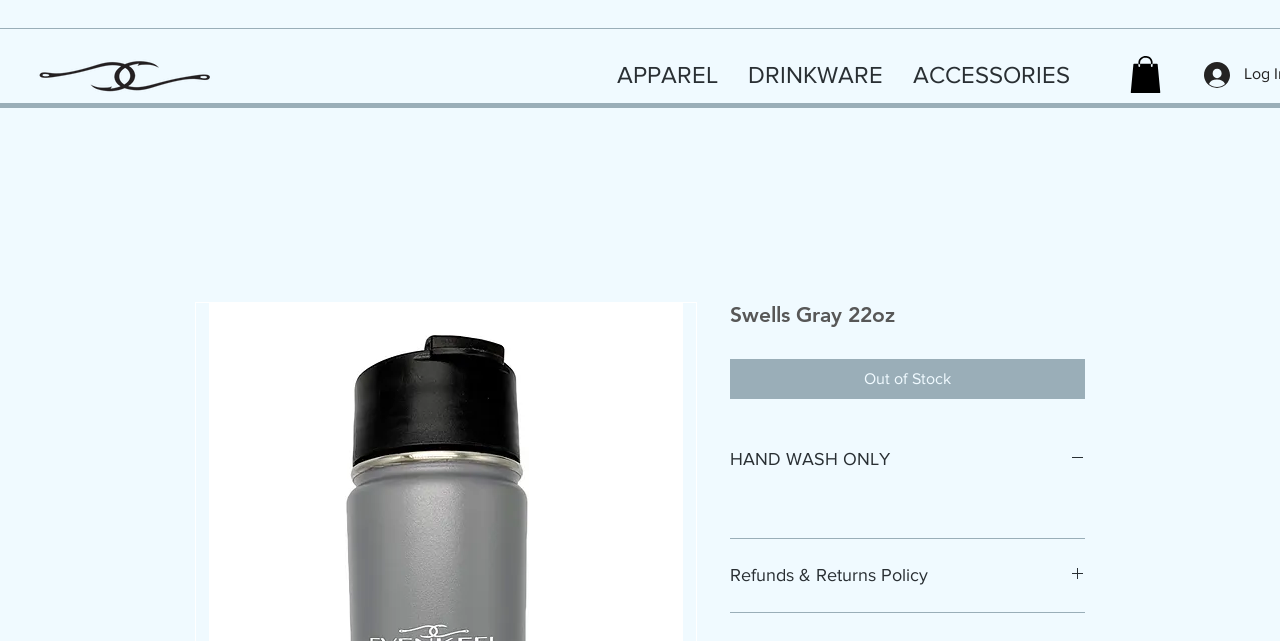Respond with a single word or phrase for the following question: 
How many navigation links are available in the top menu?

3